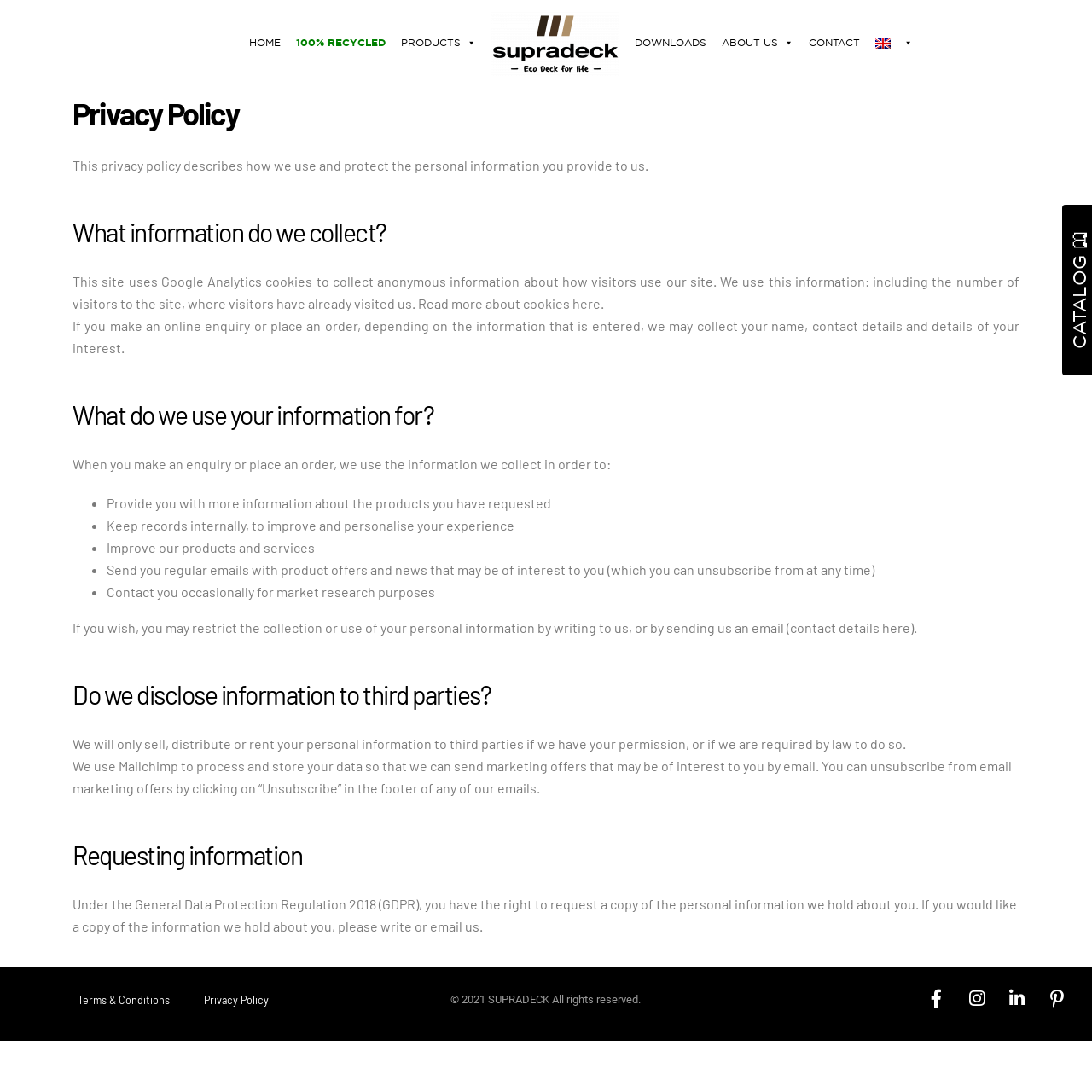What is the right of individuals under the GDPR?
From the details in the image, answer the question comprehensively.

The webpage states that under the General Data Protection Regulation 2018 (GDPR), individuals have the right to request a copy of the personal information held about them.